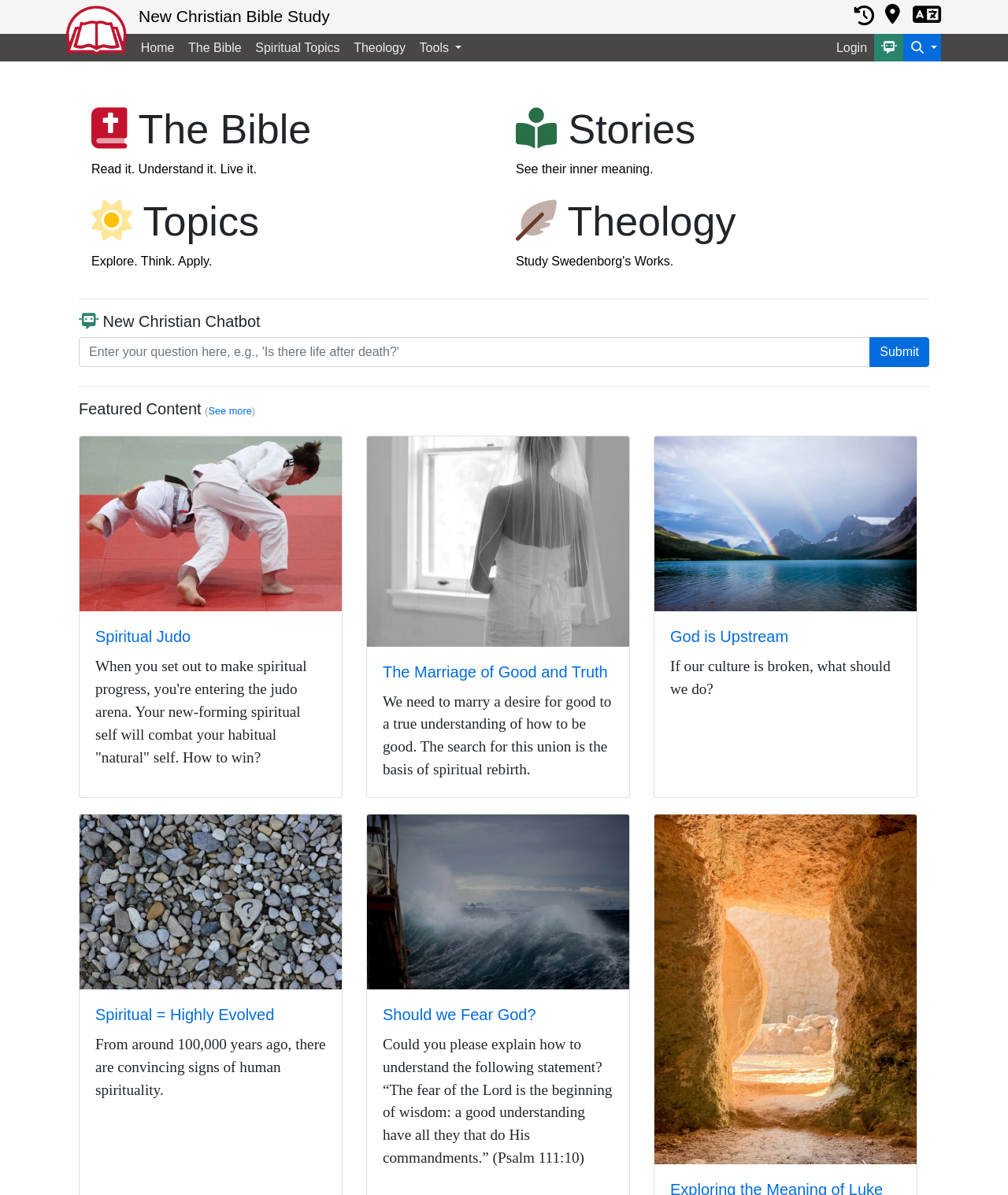Specify the bounding box coordinates of the area to click in order to execute this command: 'Search for something'. The coordinates should consist of four float numbers ranging from 0 to 1, and should be formatted as [left, top, right, bottom].

[0.896, 0.028, 0.934, 0.052]